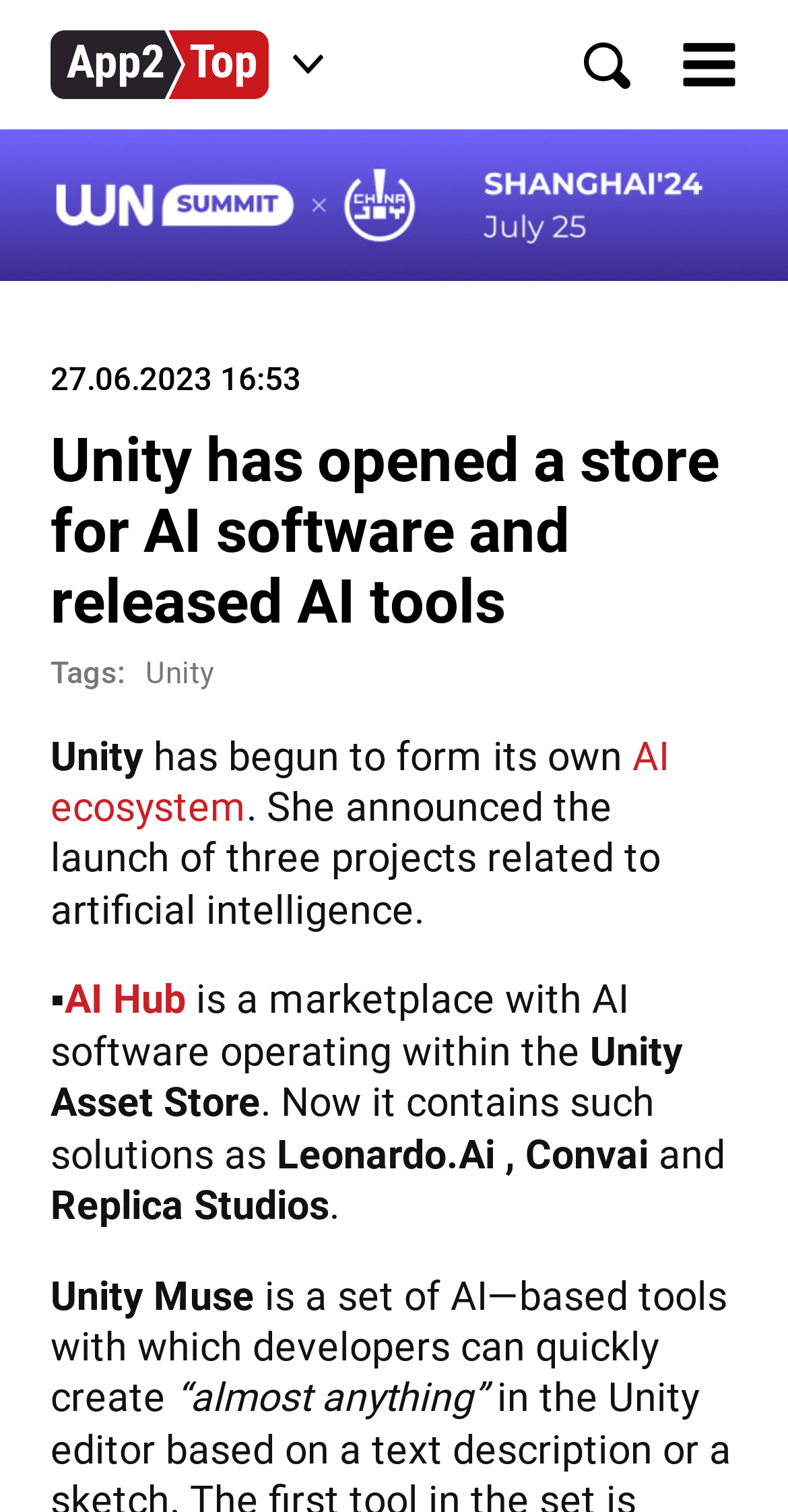Please determine the main heading text of this webpage.

Unity has opened a store for AI software and released AI tools